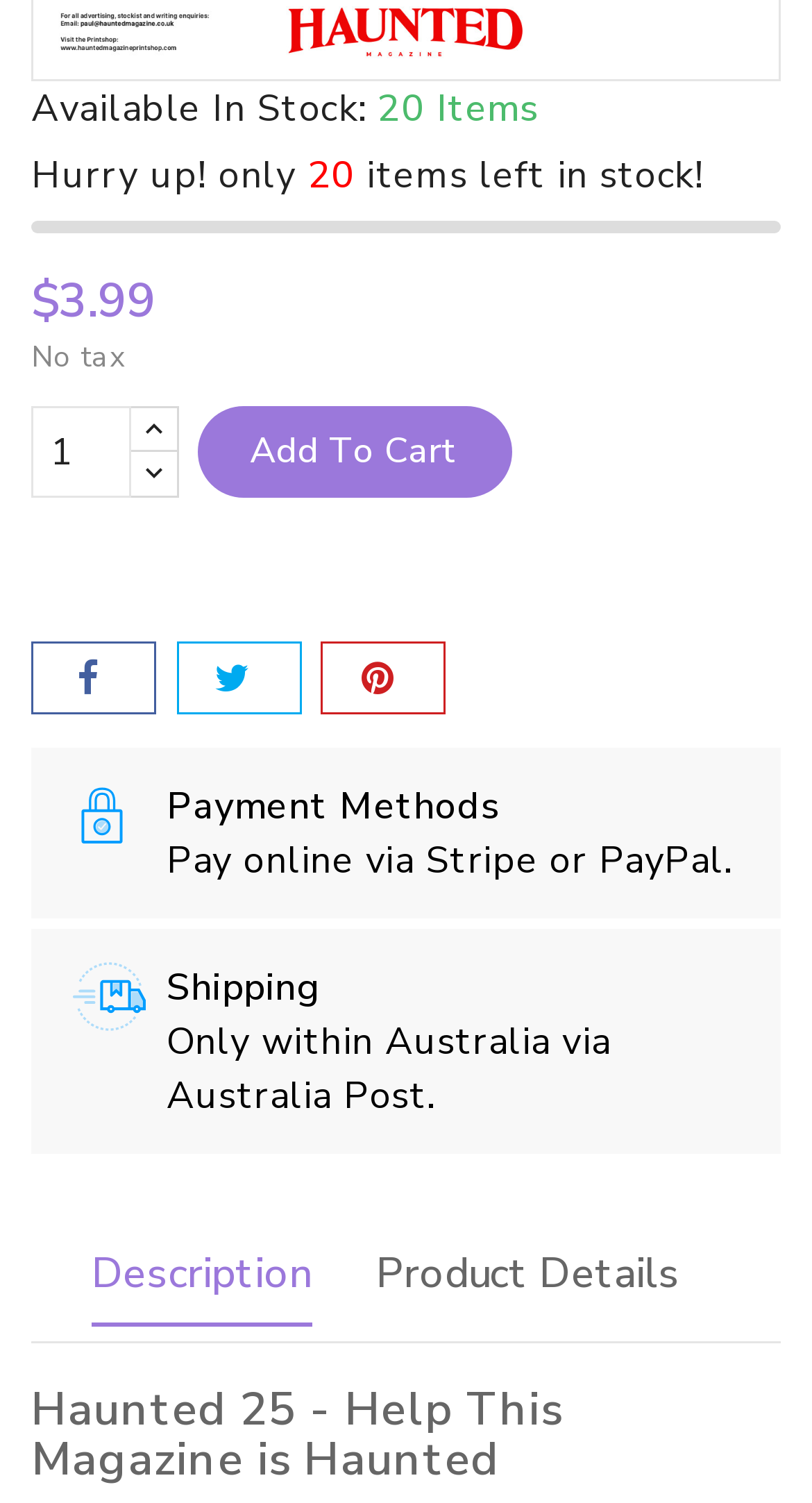What is the price of the item?
Please provide a comprehensive answer based on the visual information in the image.

I found the price of the item by looking at the StaticText element with the text '$3.99' located at the top of the page, which is likely to be the price of the item.